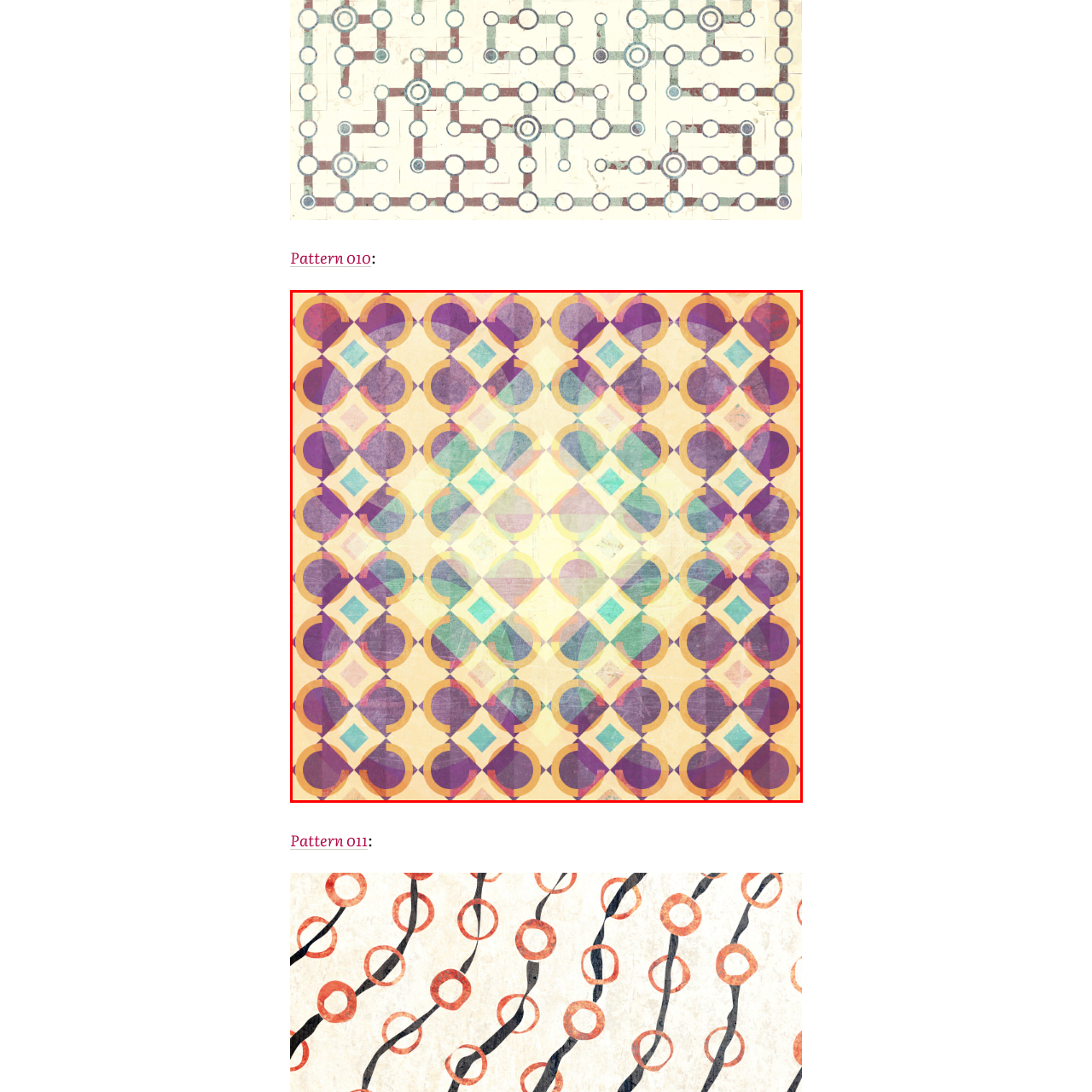Offer a meticulous description of everything depicted in the red-enclosed portion of the image.

The image showcases a vibrant and intricate geometric pattern characterized by a harmonious blend of colors and shapes. Dominated by rich purples, soft greens, and creamy yellows, the design features overlapping curves and diamond shapes, creating a sense of movement and depth. The arrangement forms a repeating motif that draws the eye across the surface, inviting viewers to explore its symmetry and playful contrasts. The background is bathed in a gentle light that enhances the pattern's nuances, adding both warmth and a touch of whimsy. Overall, this artwork embodies a lively yet tranquil aesthetic, making it suitable for various decorative contexts.